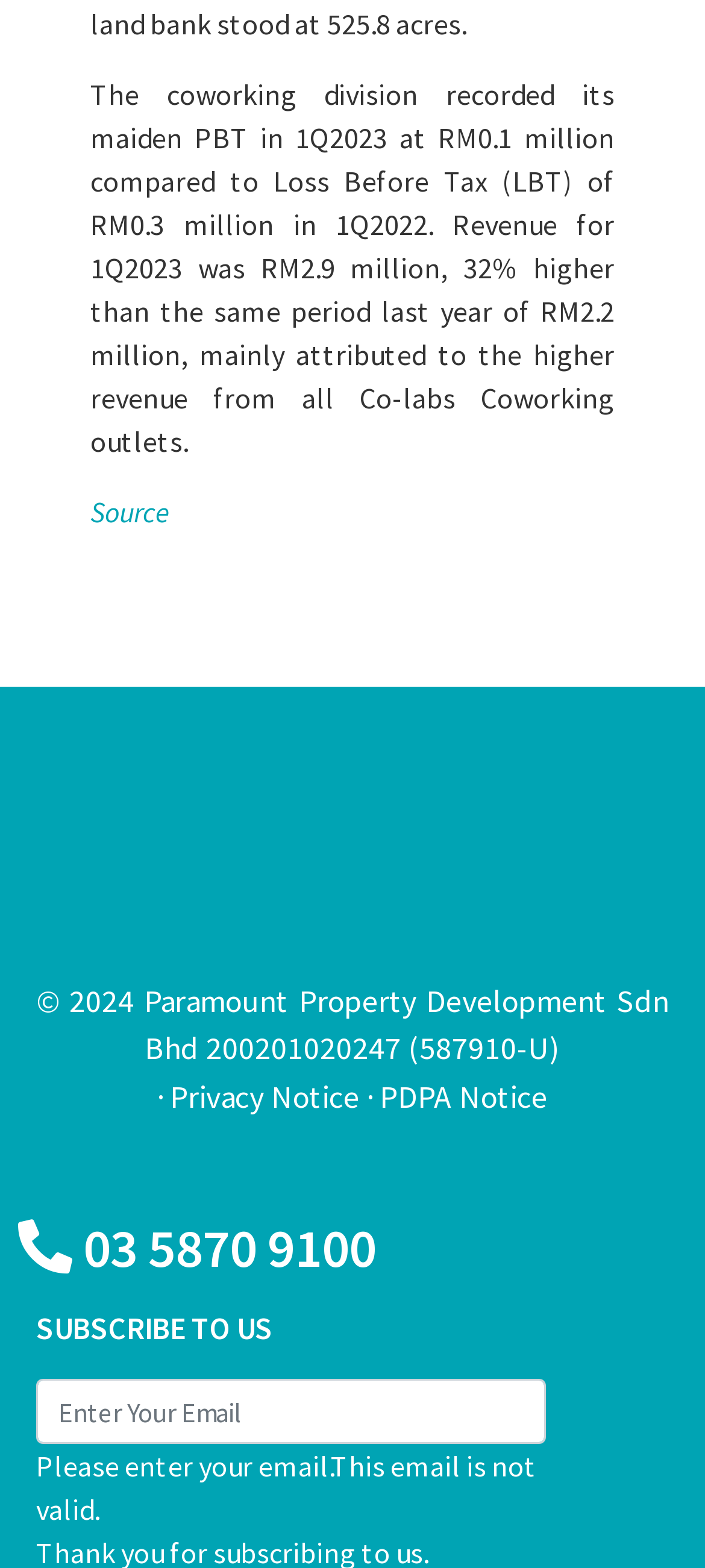Give a concise answer using one word or a phrase to the following question:
What is the copyright year of Paramount Property Development Sdn Bhd?

2024